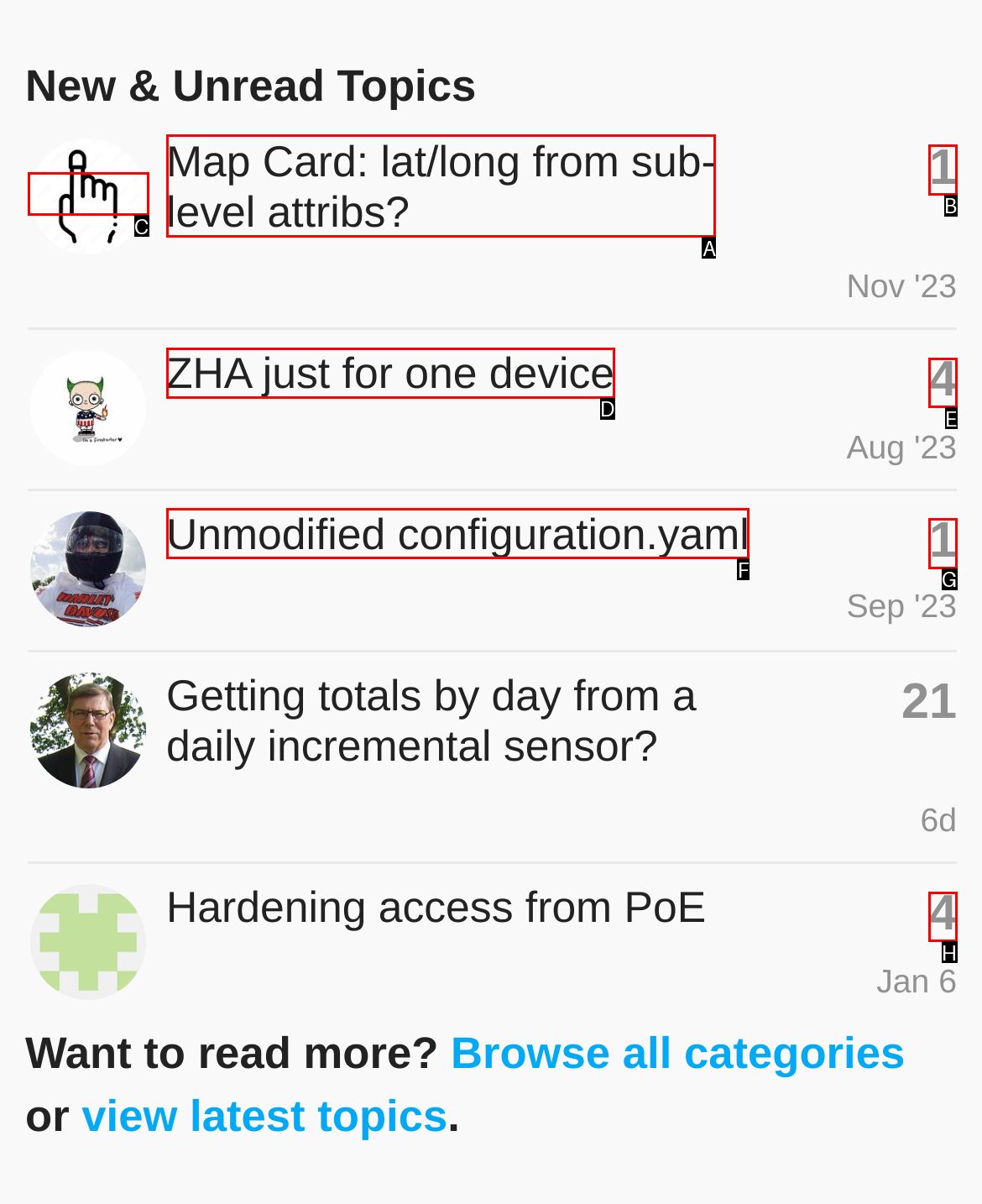With the provided description: 1, select the most suitable HTML element. Respond with the letter of the selected option.

G